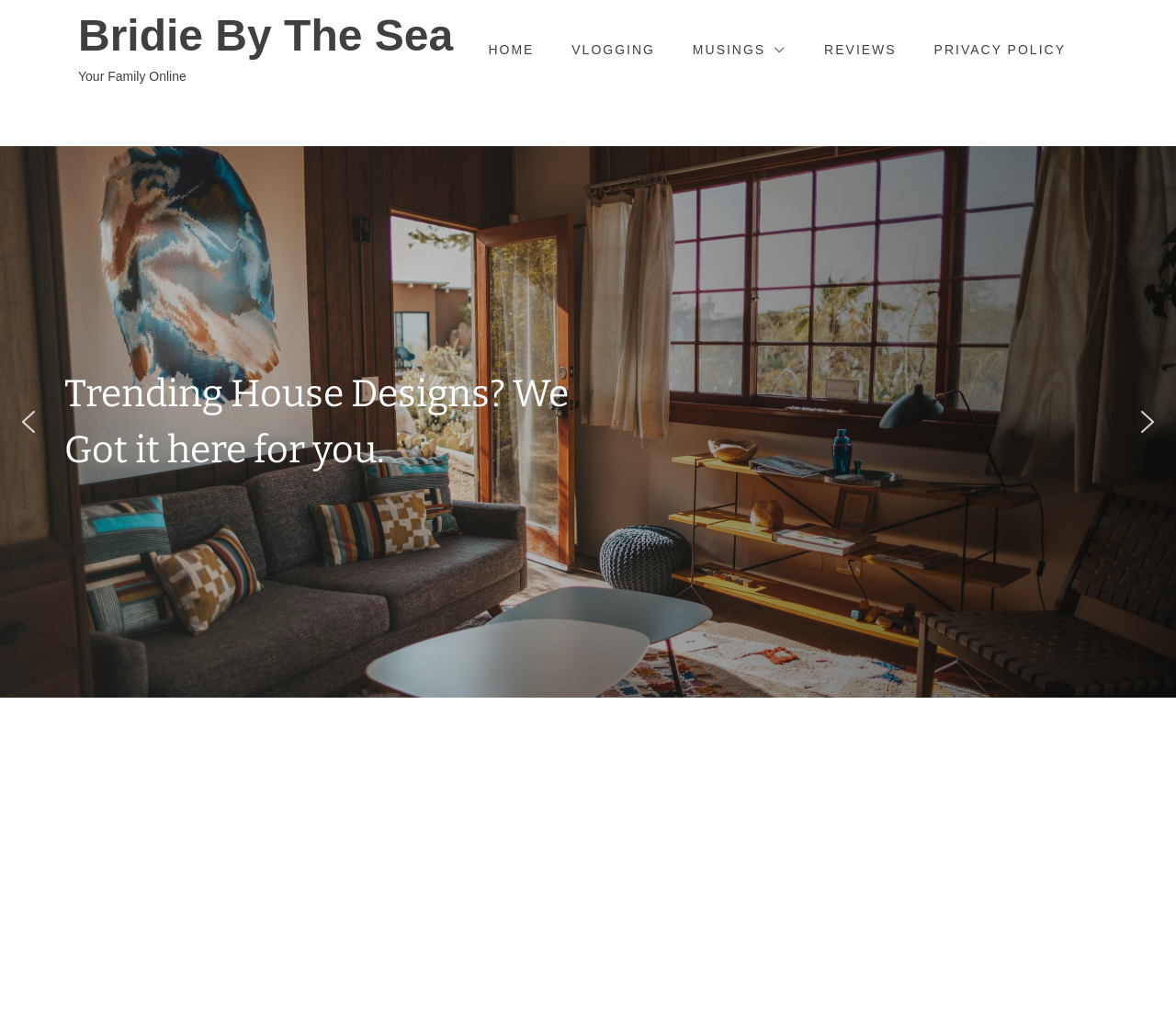Summarize the webpage in an elaborate manner.

The webpage is titled "November 2022 – Bridie By The Sea" and appears to be a personal blog or website. At the top, there is a layout table with a link to "Bridie By The Sea" and a static text "Your Family Online" positioned side by side. Below this, there are five links arranged horizontally, labeled "HOME", "VLOGGING", "MUSINGS", "REVIEWS", and "PRIVACY POLICY", respectively.

The main content of the webpage is a slider region that occupies most of the page. Within the slider, there is a static text "home setup" positioned near the center. Above this text, there is a larger static text "Trending House Designs? We Got it here for you." that spans almost half of the page width.

On either side of the slider, there are navigation buttons in the form of previous and next arrows, each accompanied by an image of the respective arrow. The previous arrow button is located at the top-left corner of the slider, while the next arrow button is positioned at the top-right corner.